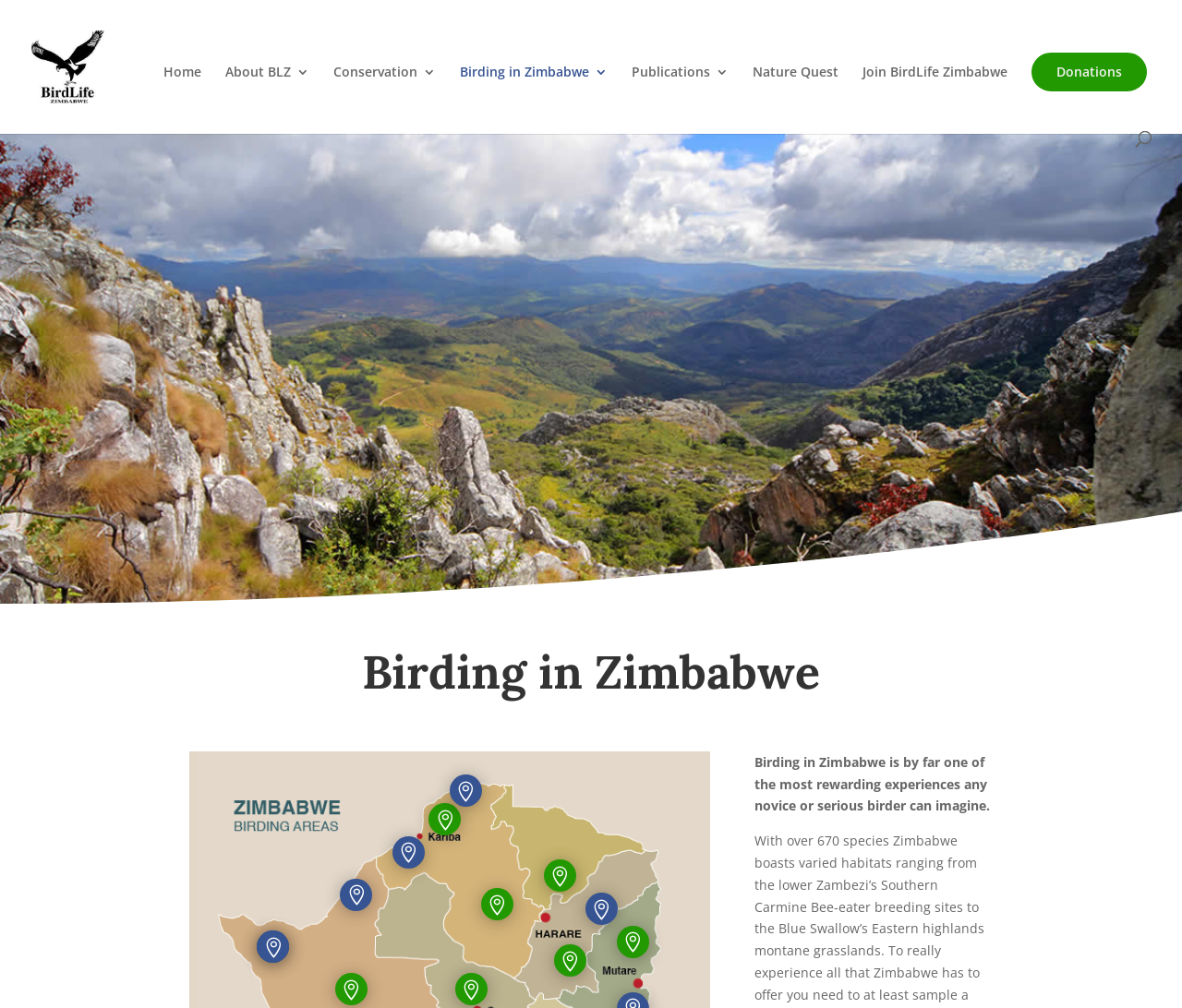Identify the bounding box coordinates of the region that should be clicked to execute the following instruction: "Click the Birdlife Zimbabwe logo".

[0.027, 0.011, 0.121, 0.121]